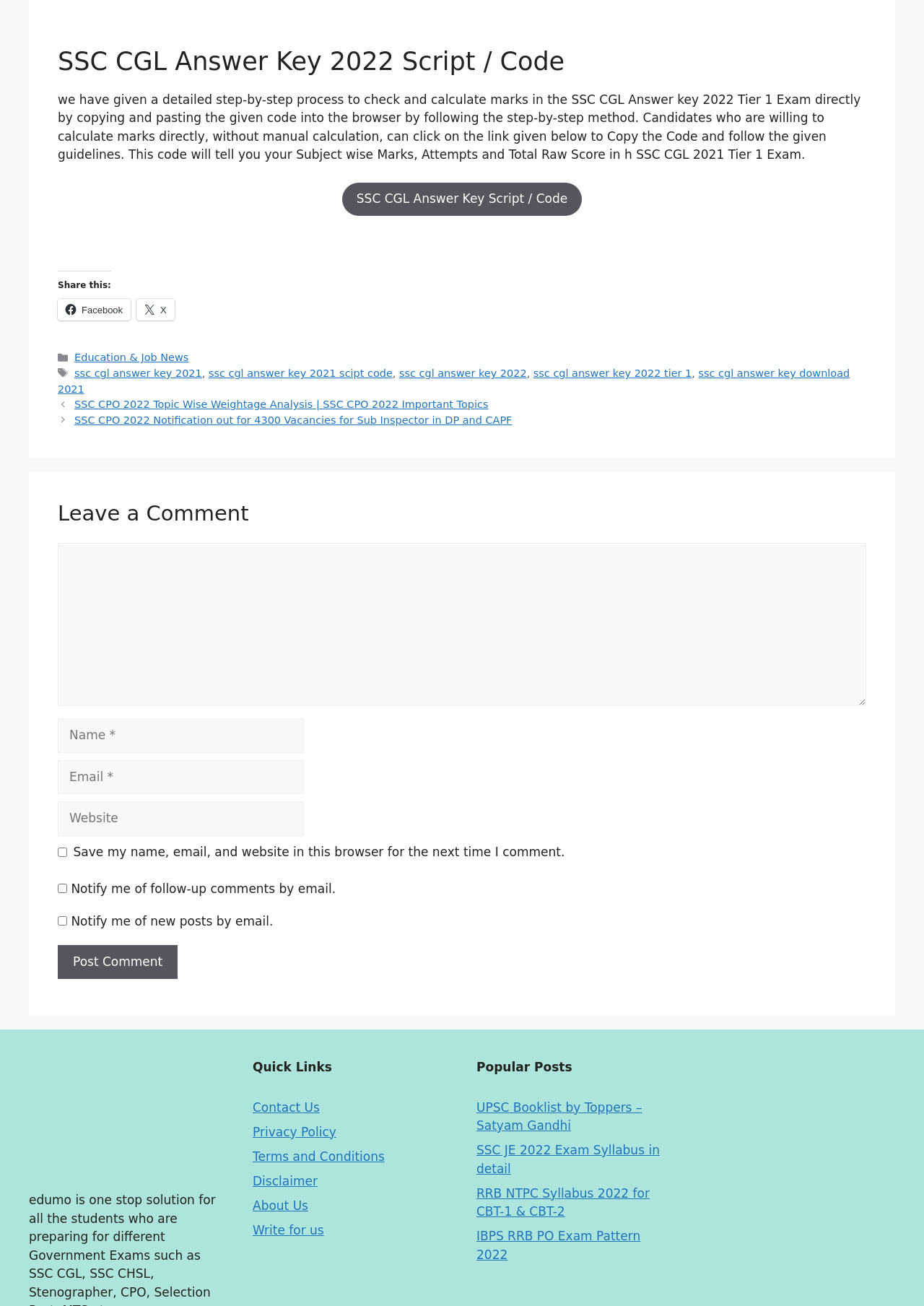Please indicate the bounding box coordinates for the clickable area to complete the following task: "Share this on Facebook". The coordinates should be specified as four float numbers between 0 and 1, i.e., [left, top, right, bottom].

[0.062, 0.229, 0.141, 0.246]